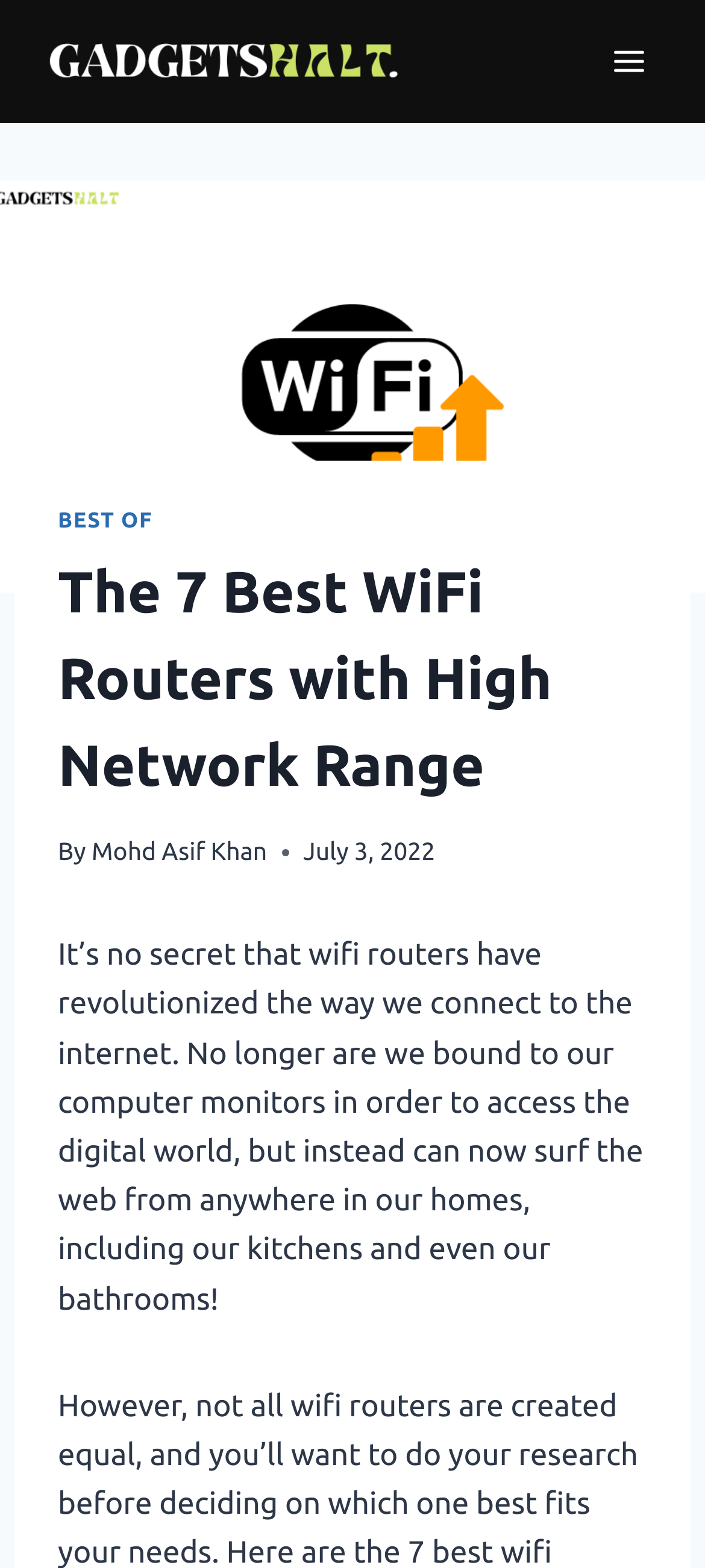What is the topic of the article? Using the information from the screenshot, answer with a single word or phrase.

WiFi Routers